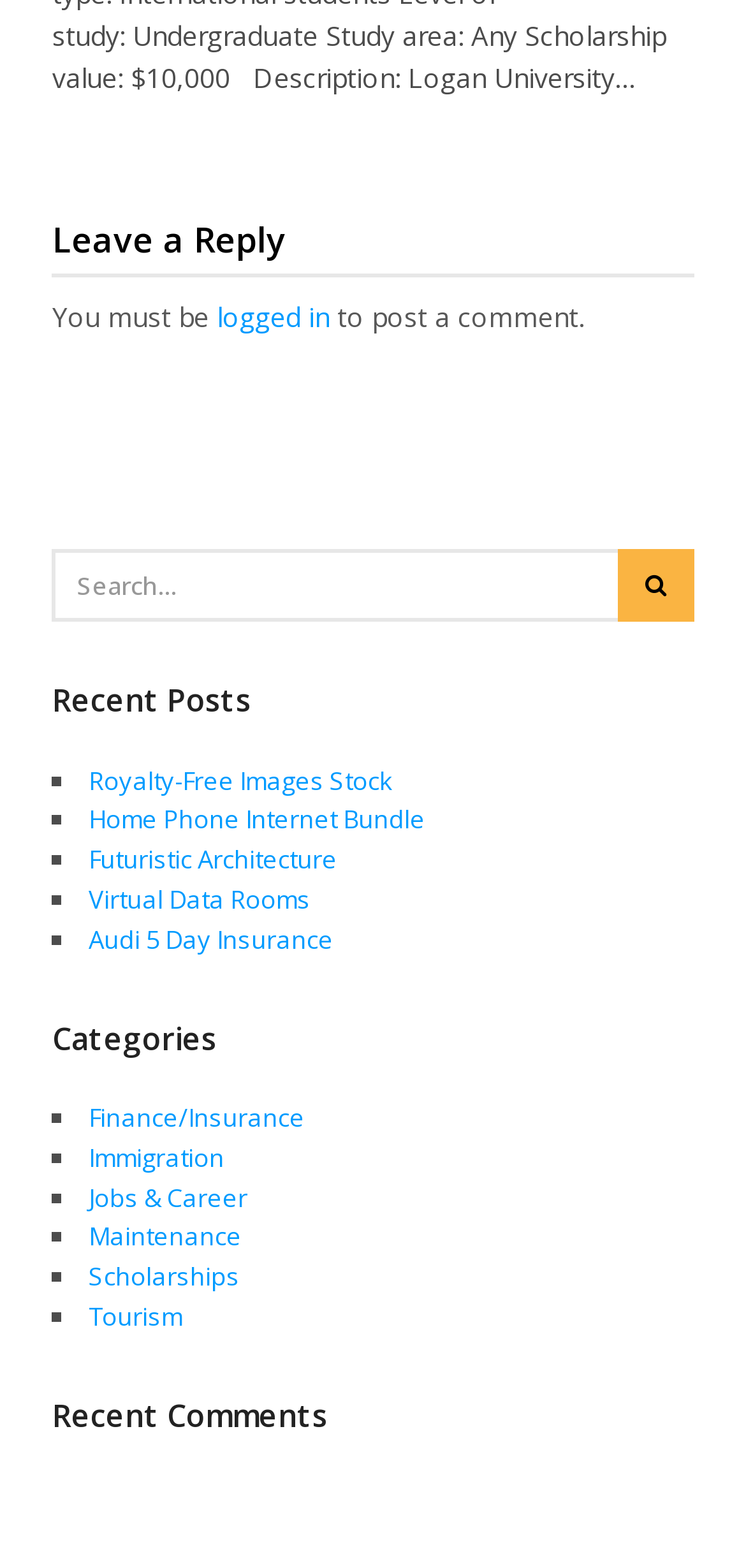How many list markers are there under 'Recent Posts'?
Using the information from the image, provide a comprehensive answer to the question.

I counted the number of list markers (■) under the 'Recent Posts' heading, and there are 5 of them, each corresponding to a recent post.